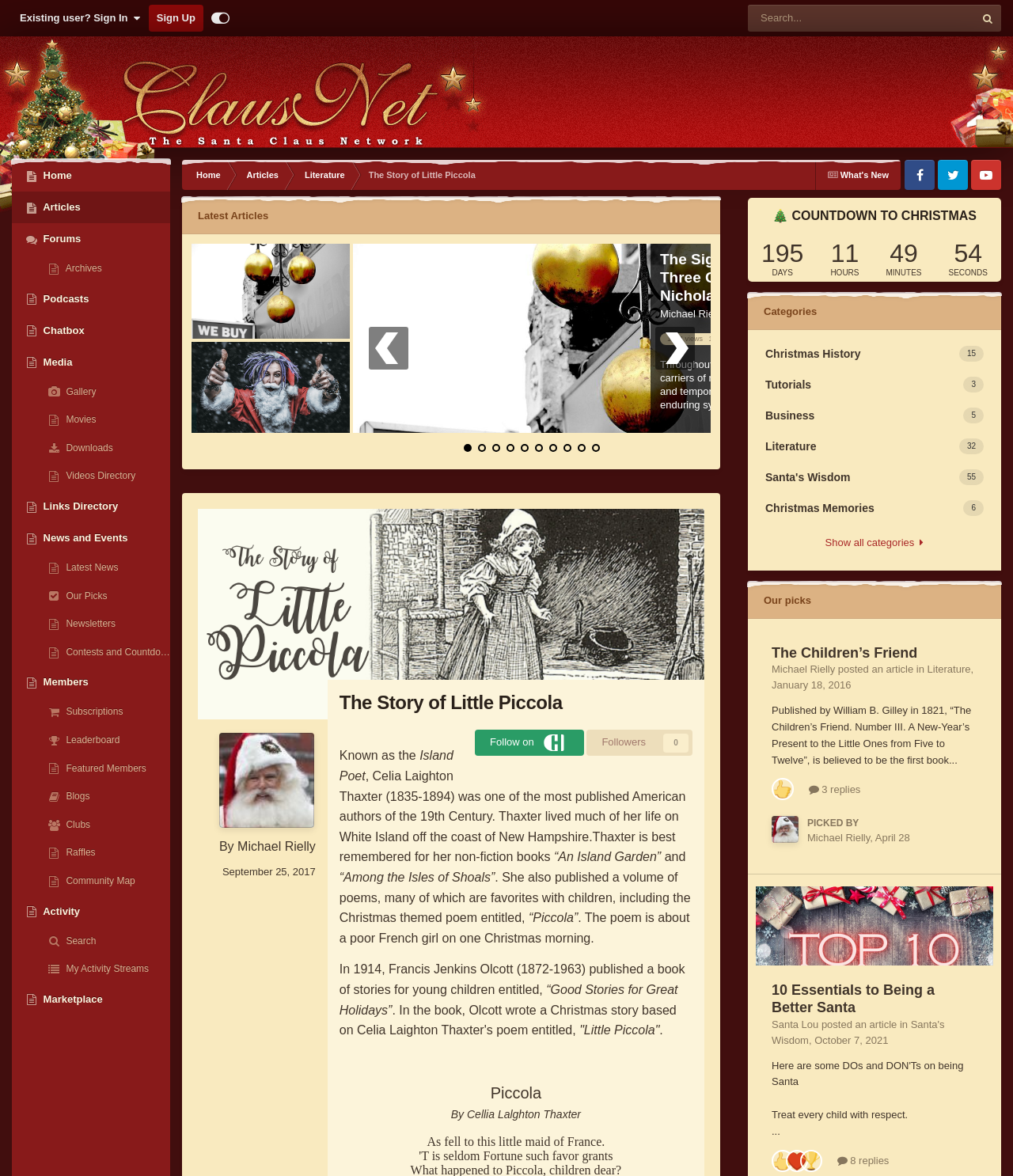Please find the bounding box coordinates of the element's region to be clicked to carry out this instruction: "Read more about The Significance of the Three Gold Balls".

[0.774, 0.362, 0.849, 0.384]